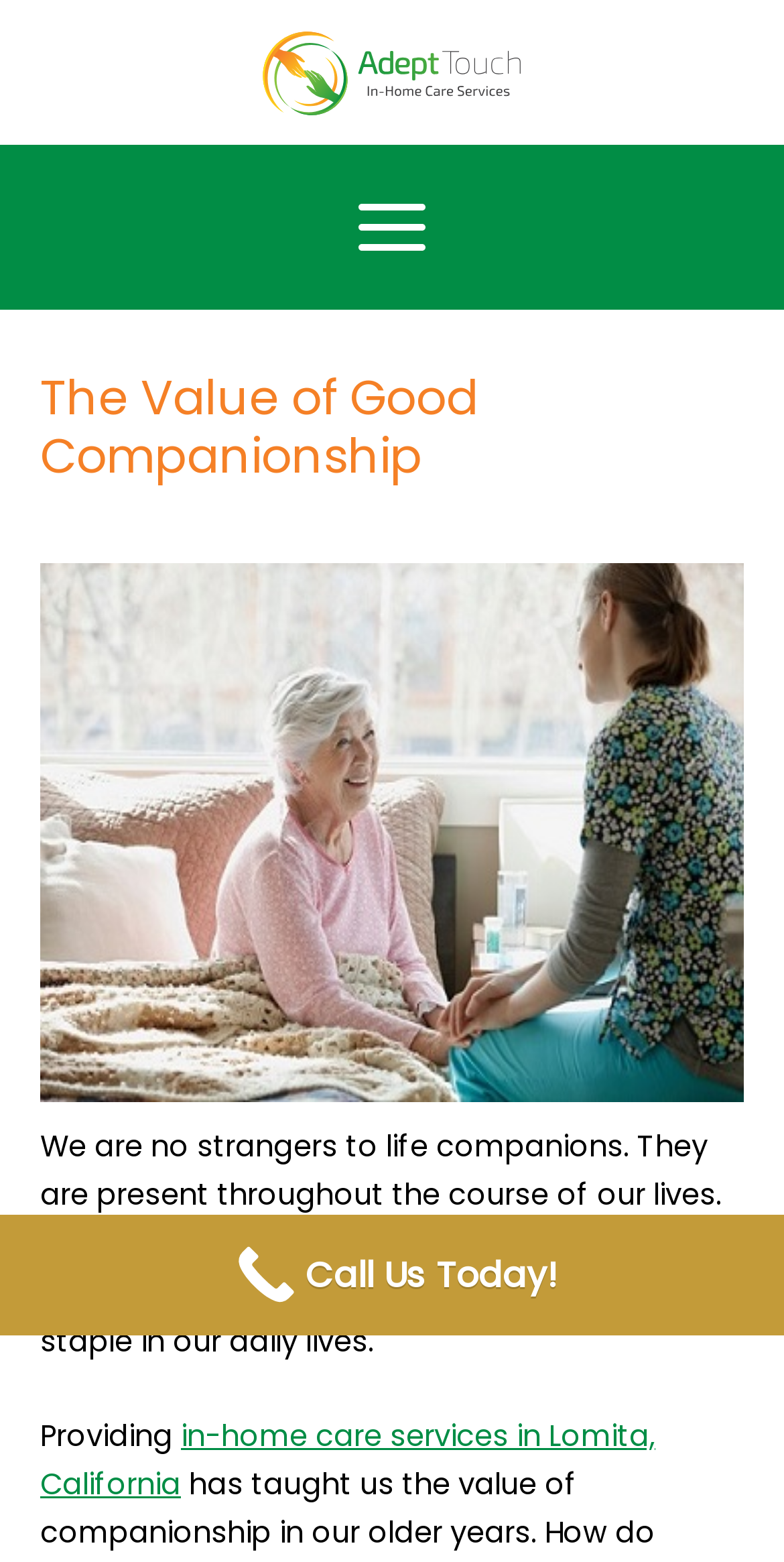Where is the in-home care service located?
Refer to the image and respond with a one-word or short-phrase answer.

Lomita, California